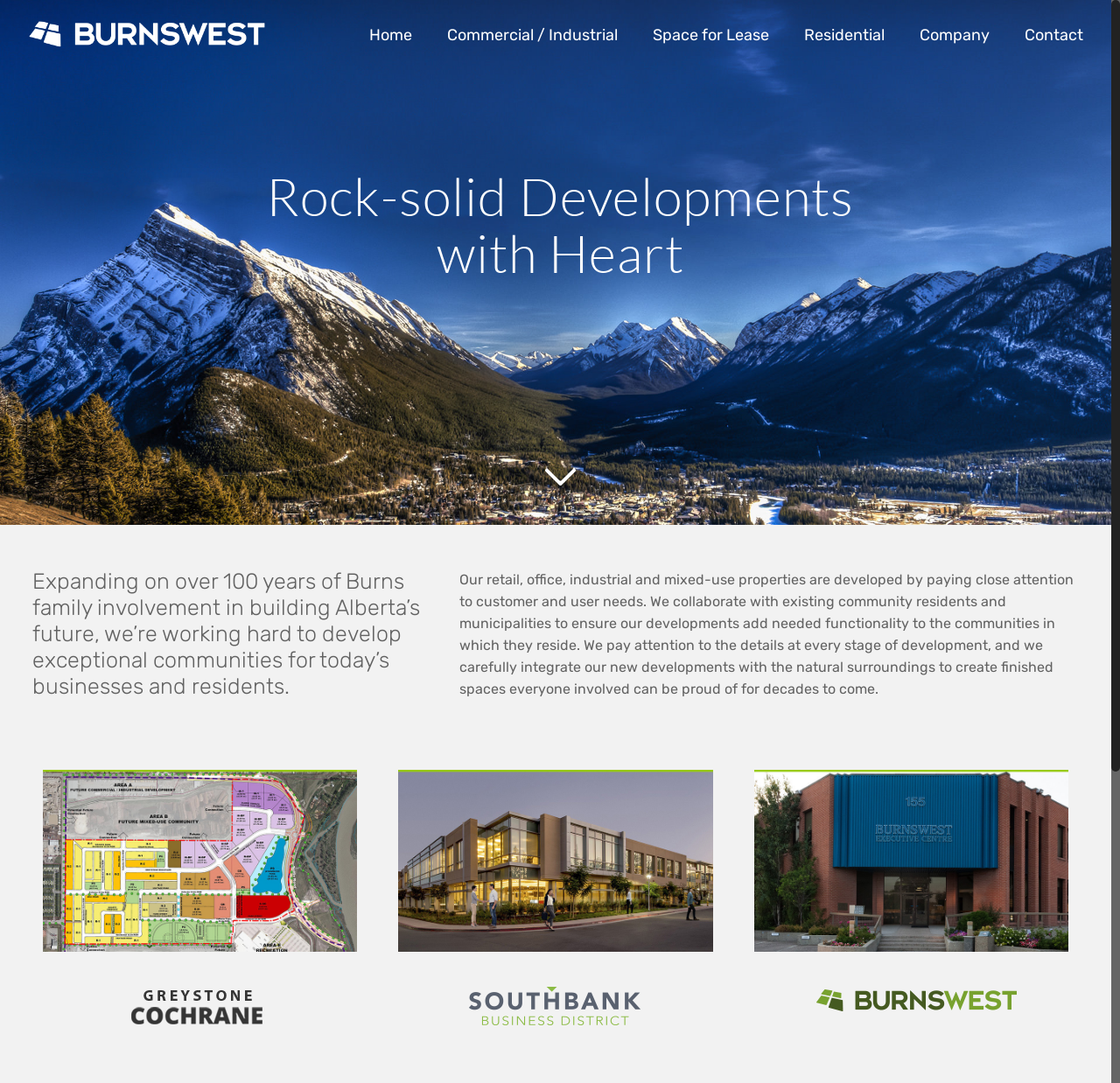Identify the bounding box coordinates necessary to click and complete the given instruction: "Explore southbank-green property".

[0.356, 0.711, 0.636, 0.878]